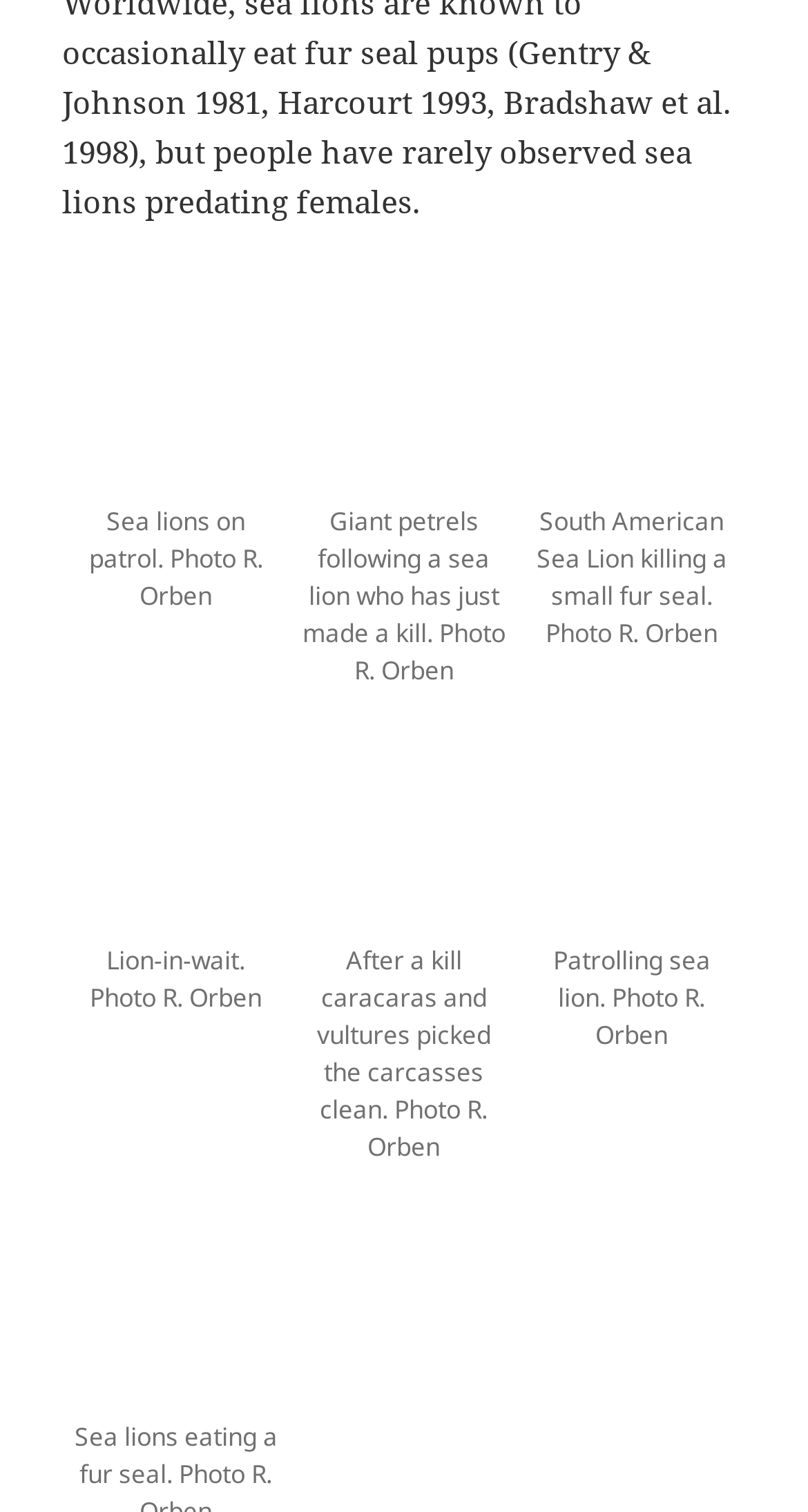How many images are on this webpage?
Give a one-word or short-phrase answer derived from the screenshot.

6